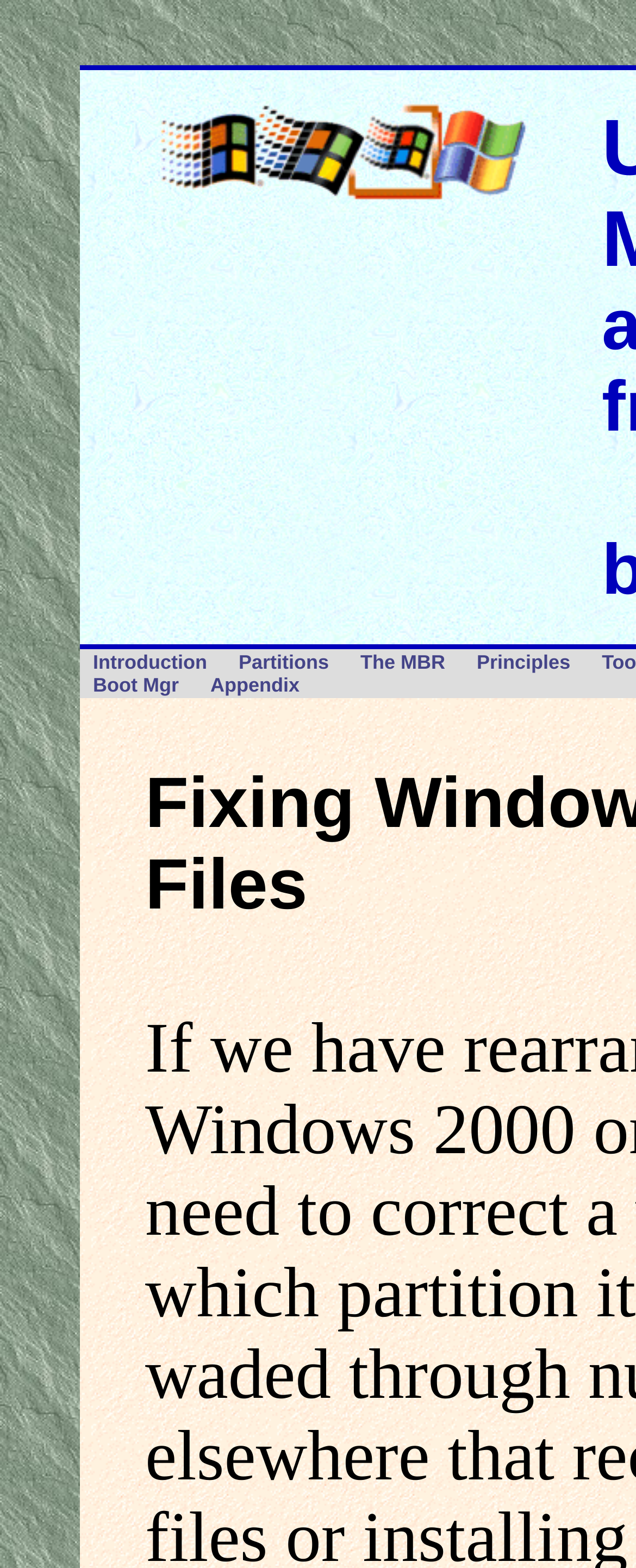Locate the bounding box coordinates of the UI element described by: "Introduction". The bounding box coordinates should consist of four float numbers between 0 and 1, i.e., [left, top, right, bottom].

[0.126, 0.413, 0.346, 0.432]